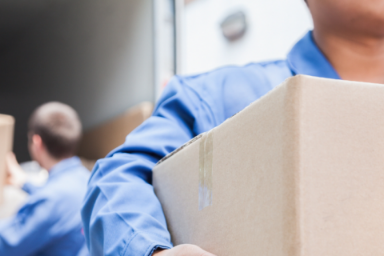Answer succinctly with a single word or phrase:
How many people are involved in the moving process?

Two